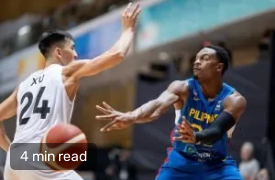Give a thorough caption of the image, focusing on all visible elements.

In an intense moment from the FIBA Asia Cup 2025 Qualifiers, two players battle for control of the basketball. On the left, a player wearing jersey number 24, representing a competing team, raises his hand in an attempt to block an incoming pass. Meanwhile, the Philippine player in a blue jersey, displaying the country's colors and the word “PHILIPPINES” prominently on his chest, skillfully maneuvers to pass the ball to a teammate. The focus and determination evident on both athletes' faces highlight the high stakes of this crucial match. This image captures the thrilling essence of competitive basketball, as teams strive for victory in this significant international event. Accompanying this action shot is a note indicating a reading time of "4 min read," suggesting that viewers can delve deeper into the match details and analysis through accompanying articles.